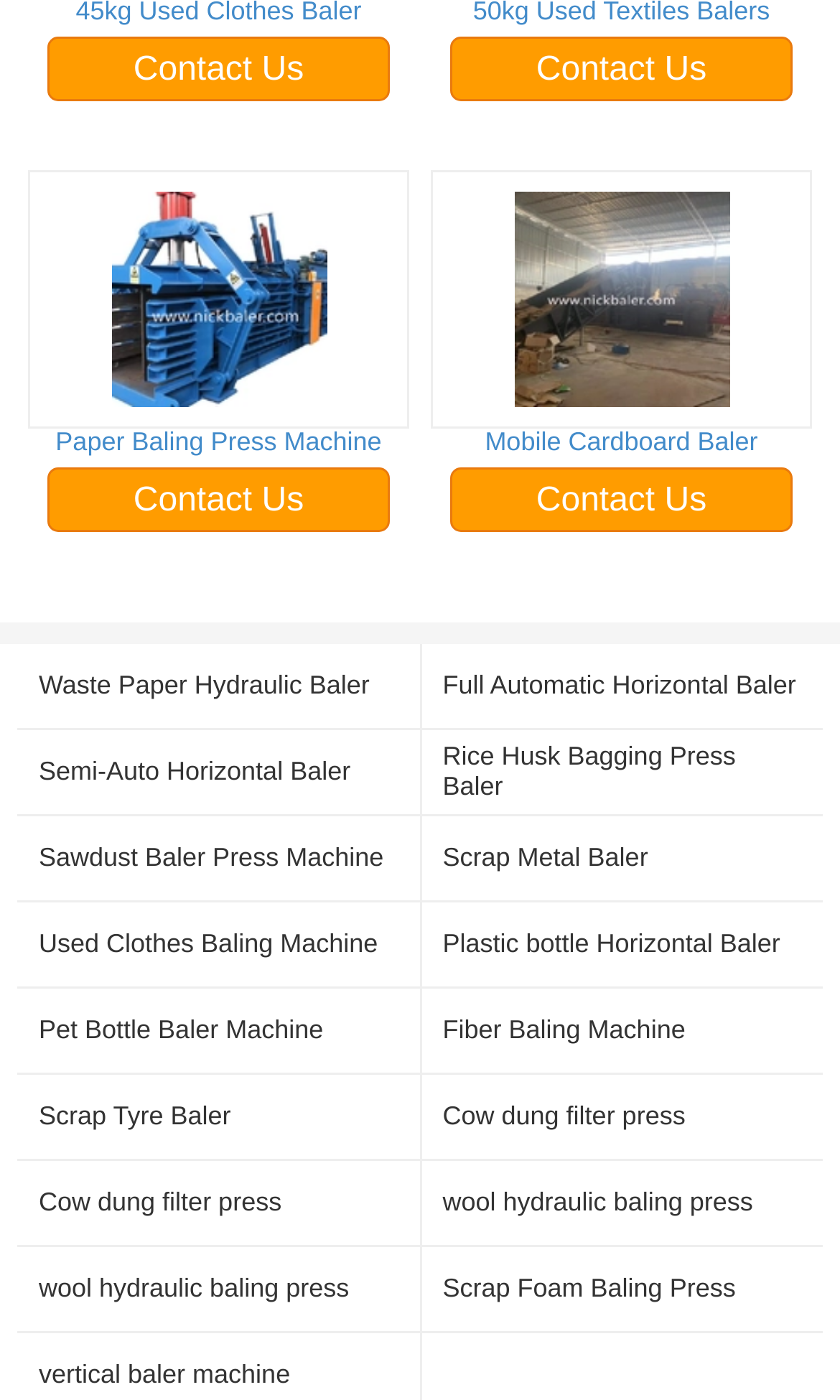Provide the bounding box coordinates of the section that needs to be clicked to accomplish the following instruction: "View Paper Baling Press Machine."

[0.033, 0.121, 0.487, 0.326]